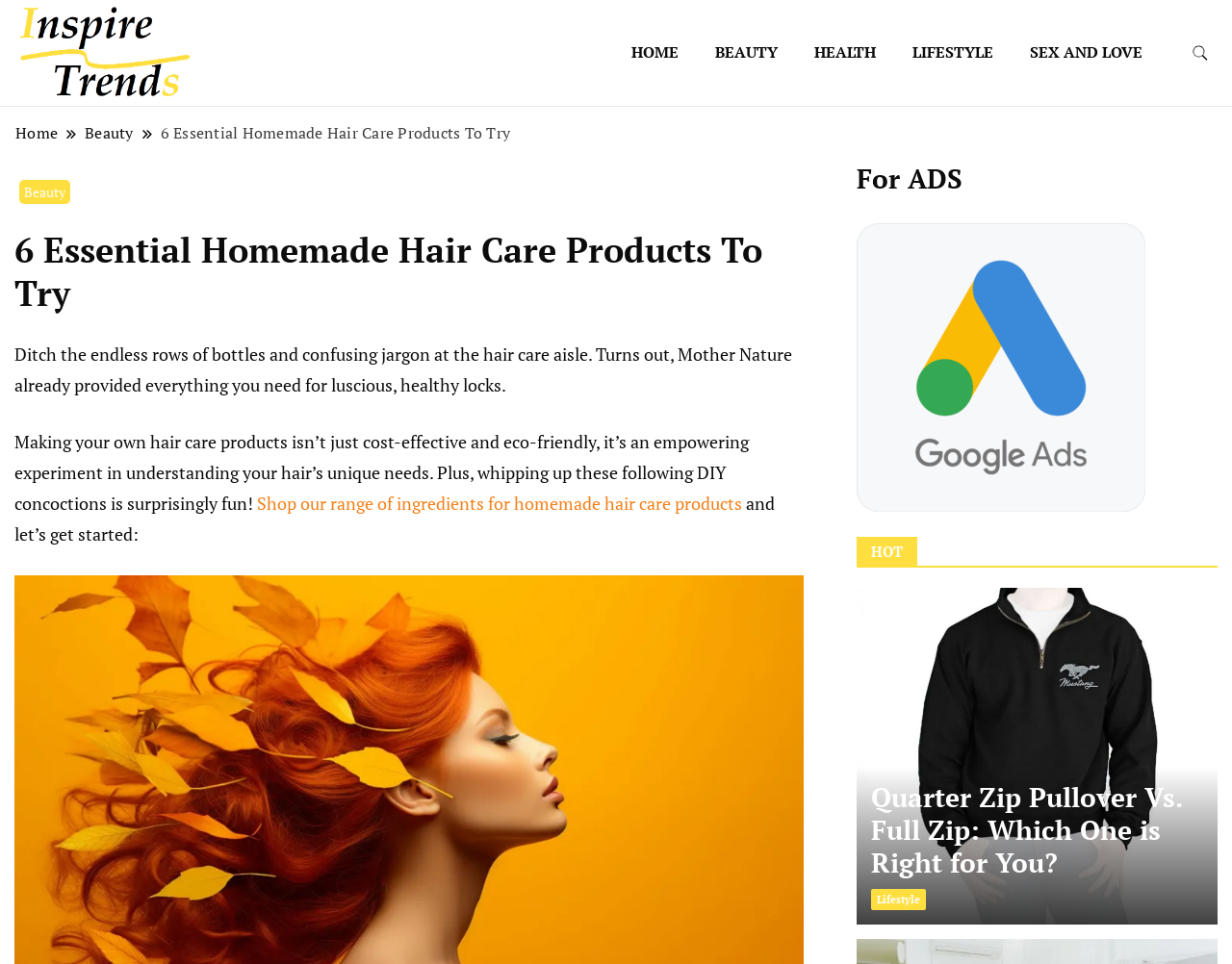Provide a brief response using a word or short phrase to this question:
What is the topic of the related article?

Quarter Zip Pullover Vs. Full Zip